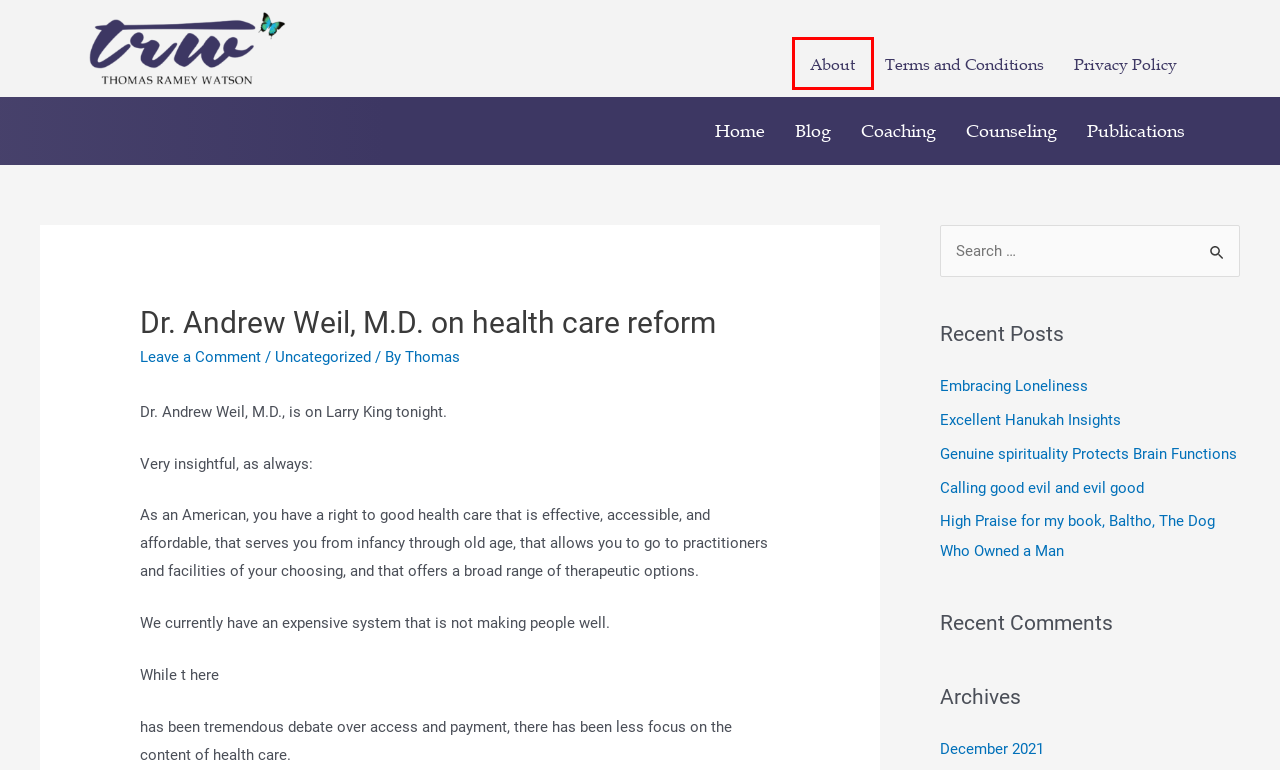Evaluate the webpage screenshot and identify the element within the red bounding box. Select the webpage description that best fits the new webpage after clicking the highlighted element. Here are the candidates:
A. Excellent Hanukah Insights - Thomas Ramey Watson
B. Thomas Ramey Watson - Thomas Ramey Watson
C. Privacy Policy - Thomas Ramey Watson
D. Publications - Thomas Ramey Watson
E. Terms and Conditions - Thomas Ramey Watson
F. Calling good evil and evil good - Thomas Ramey Watson
G. Embracing Loneliness - Thomas Ramey Watson
H. About Thomas Ramey Watson - Thomas Ramey Watson

H